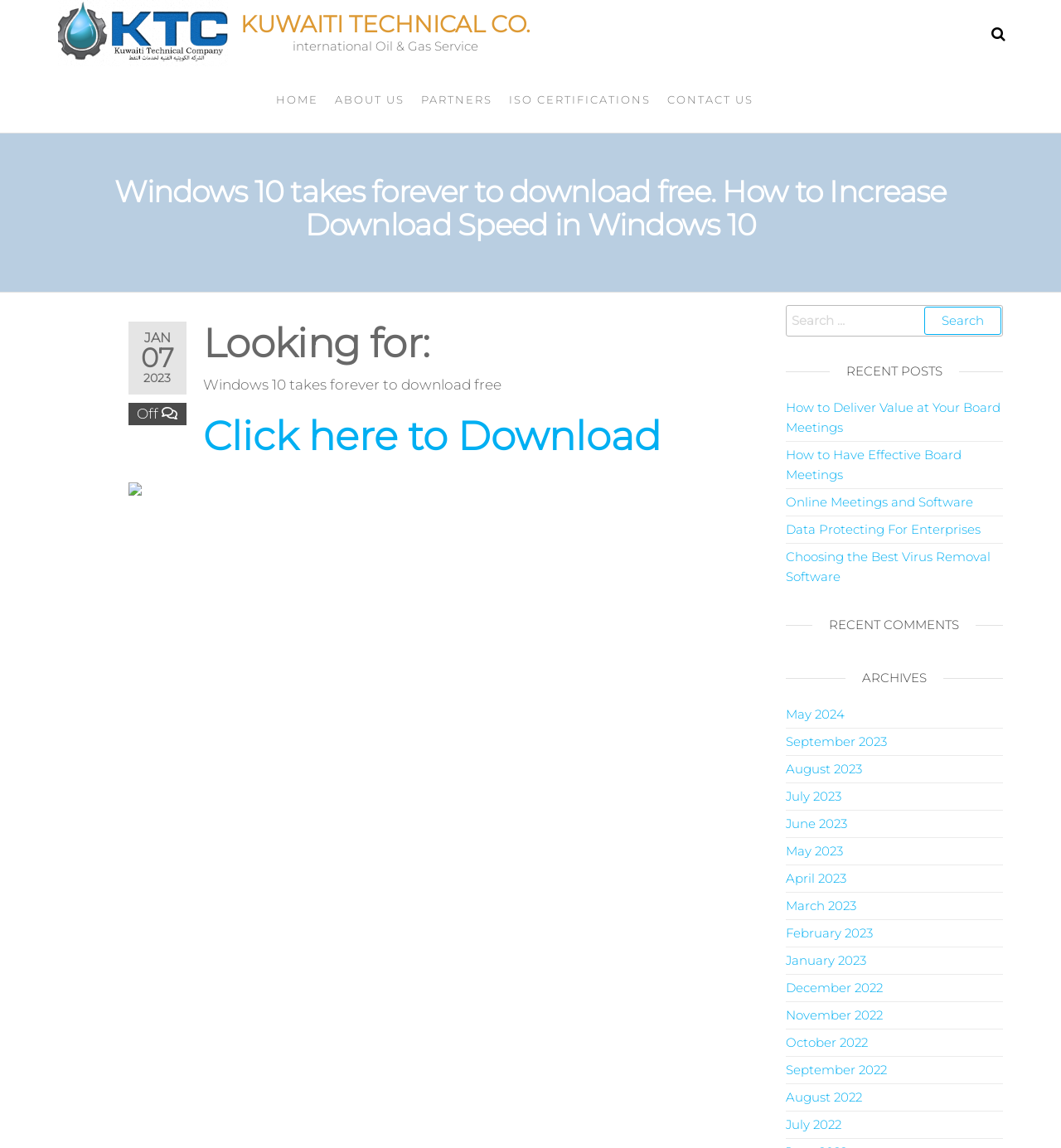Specify the bounding box coordinates of the area to click in order to execute this command: 'Click on the 'CONTACT US' link'. The coordinates should consist of four float numbers ranging from 0 to 1, and should be formatted as [left, top, right, bottom].

[0.621, 0.058, 0.718, 0.116]